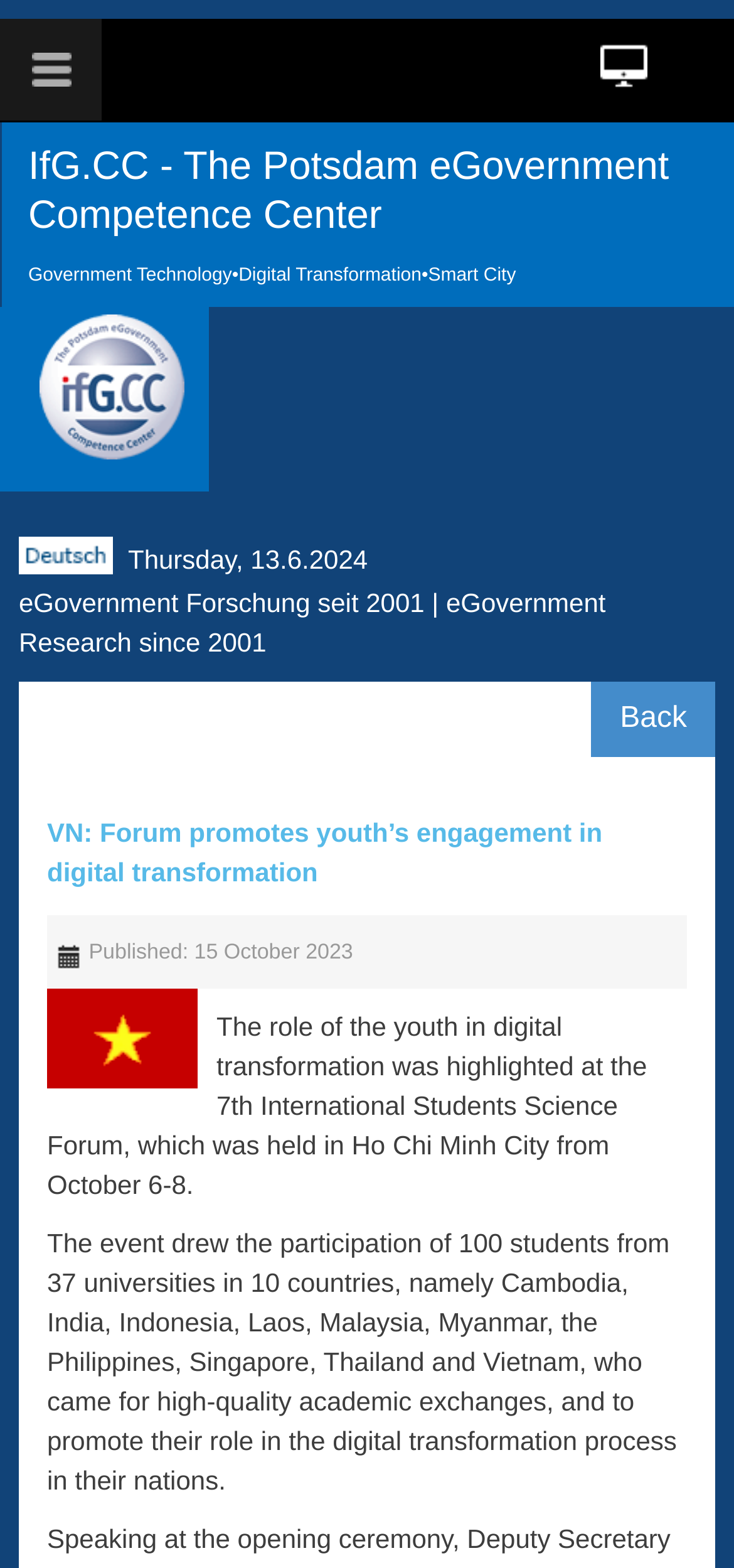How many countries participated in the event?
Using the details shown in the screenshot, provide a comprehensive answer to the question.

I determined the answer by reading the article's content, specifically the sentence 'The event drew the participation of 100 students from 37 universities in 10 countries...'